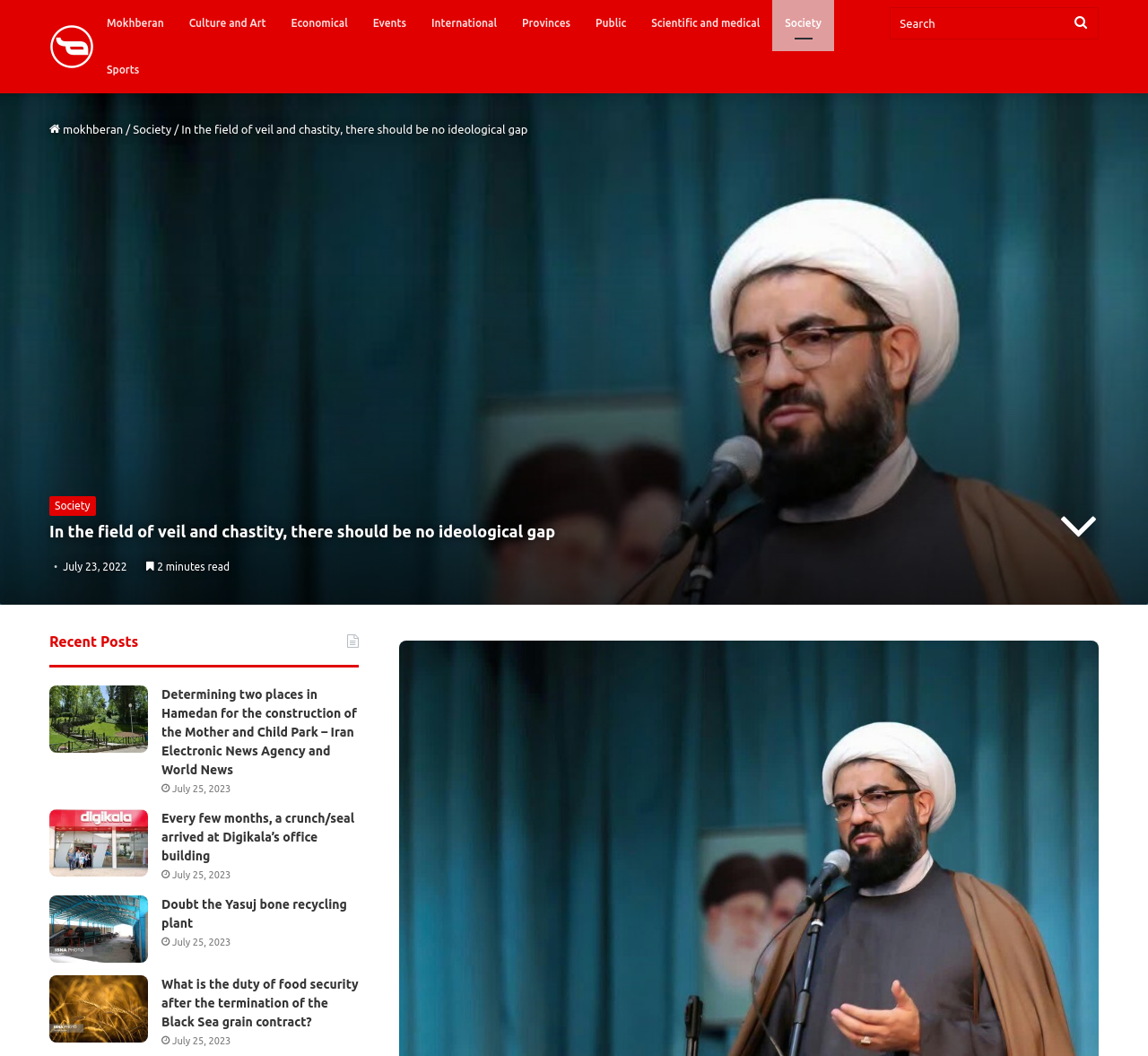How many images are associated with the recent posts?
Based on the screenshot, answer the question with a single word or phrase.

4